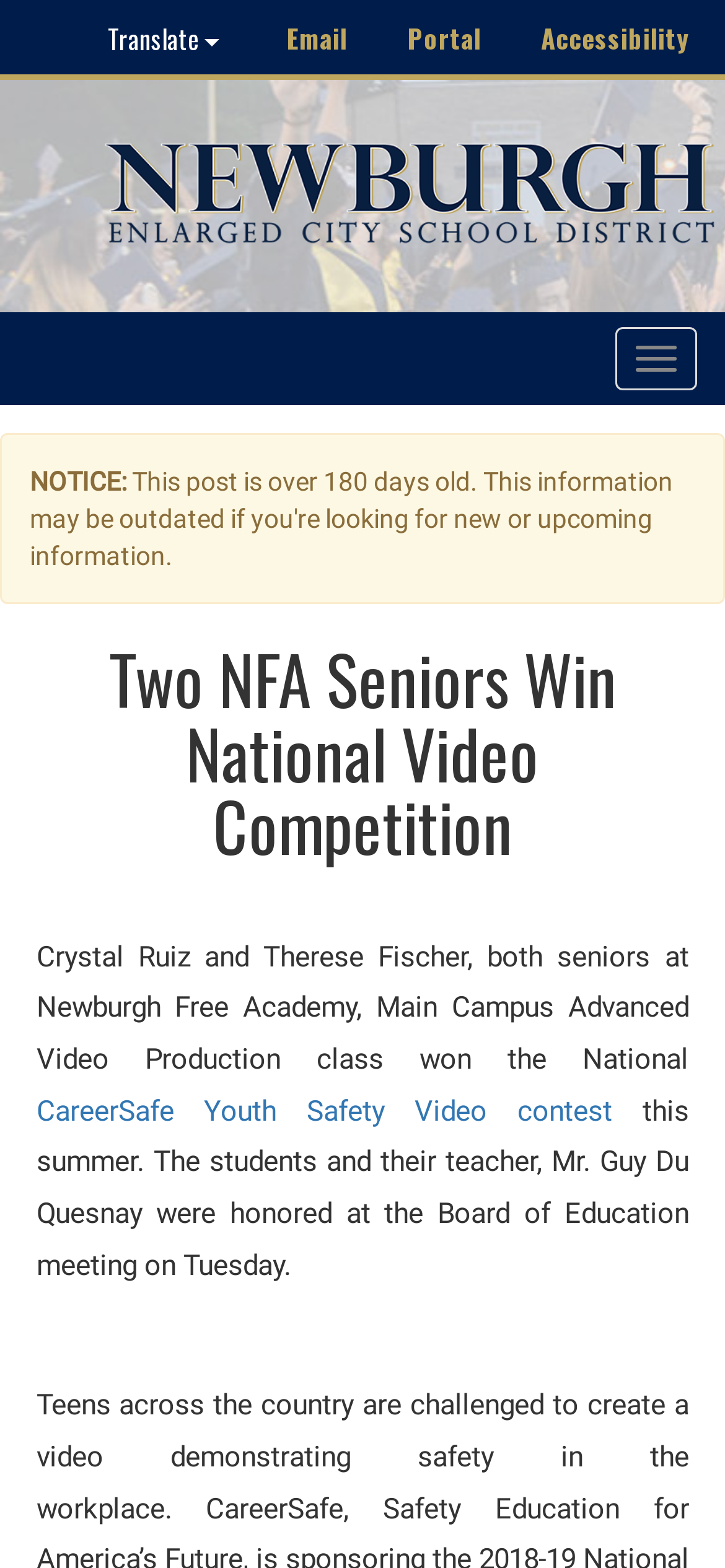How many links are in the top navigation bar?
Refer to the image and answer the question using a single word or phrase.

4